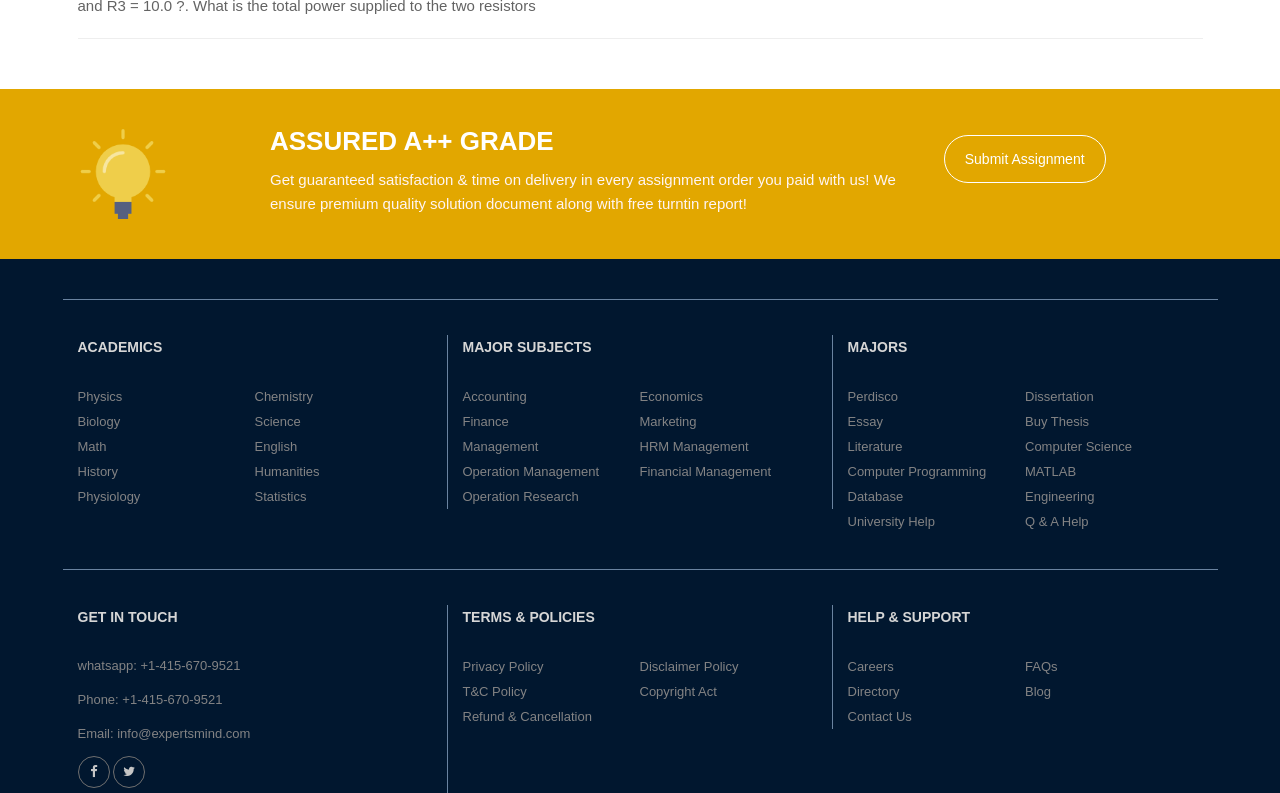Please identify the bounding box coordinates of the area that needs to be clicked to fulfill the following instruction: "Contact via whatsapp."

[0.11, 0.829, 0.188, 0.848]